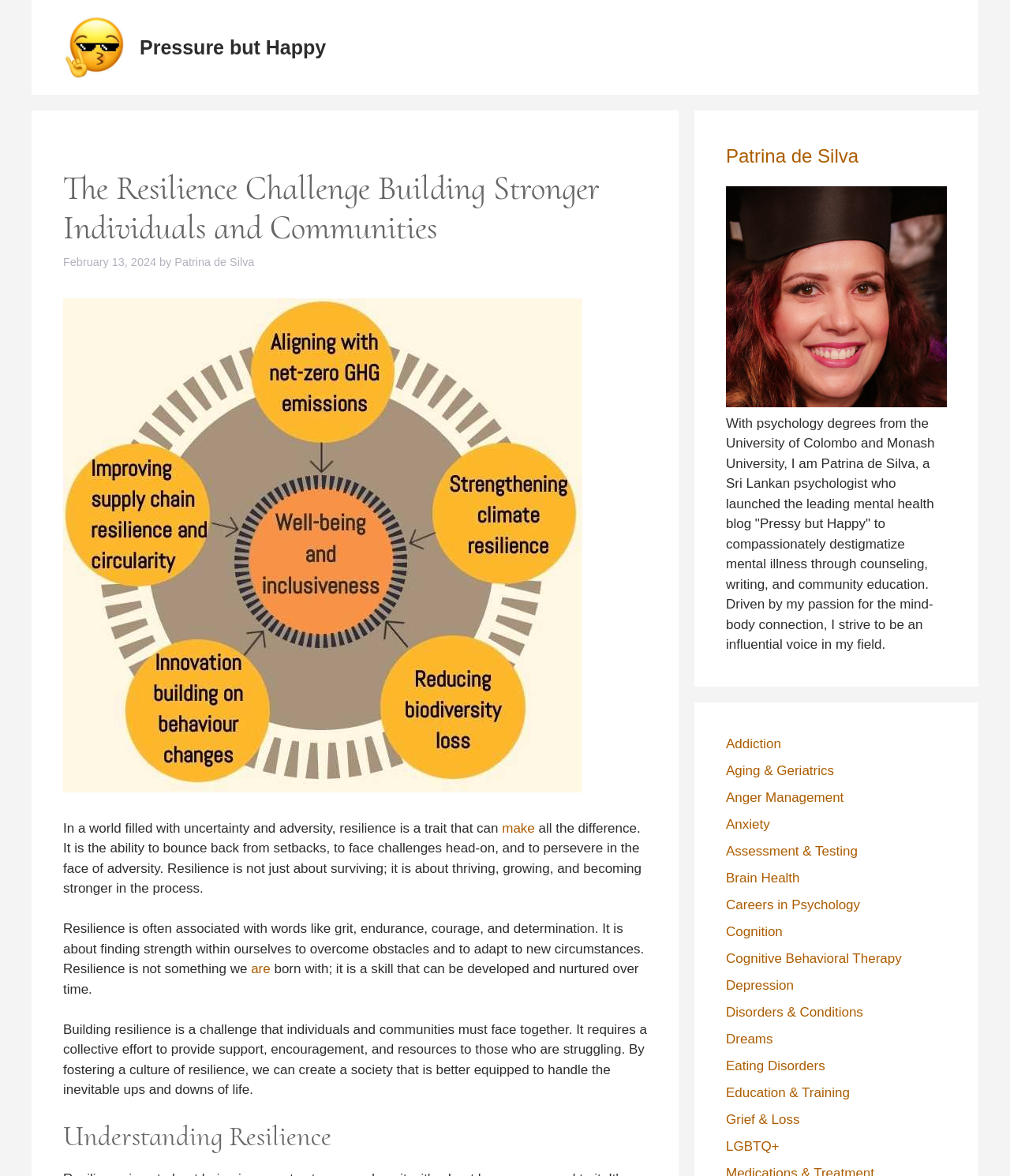Give a succinct answer to this question in a single word or phrase: 
Who is the author of the article?

Patrina de Silva